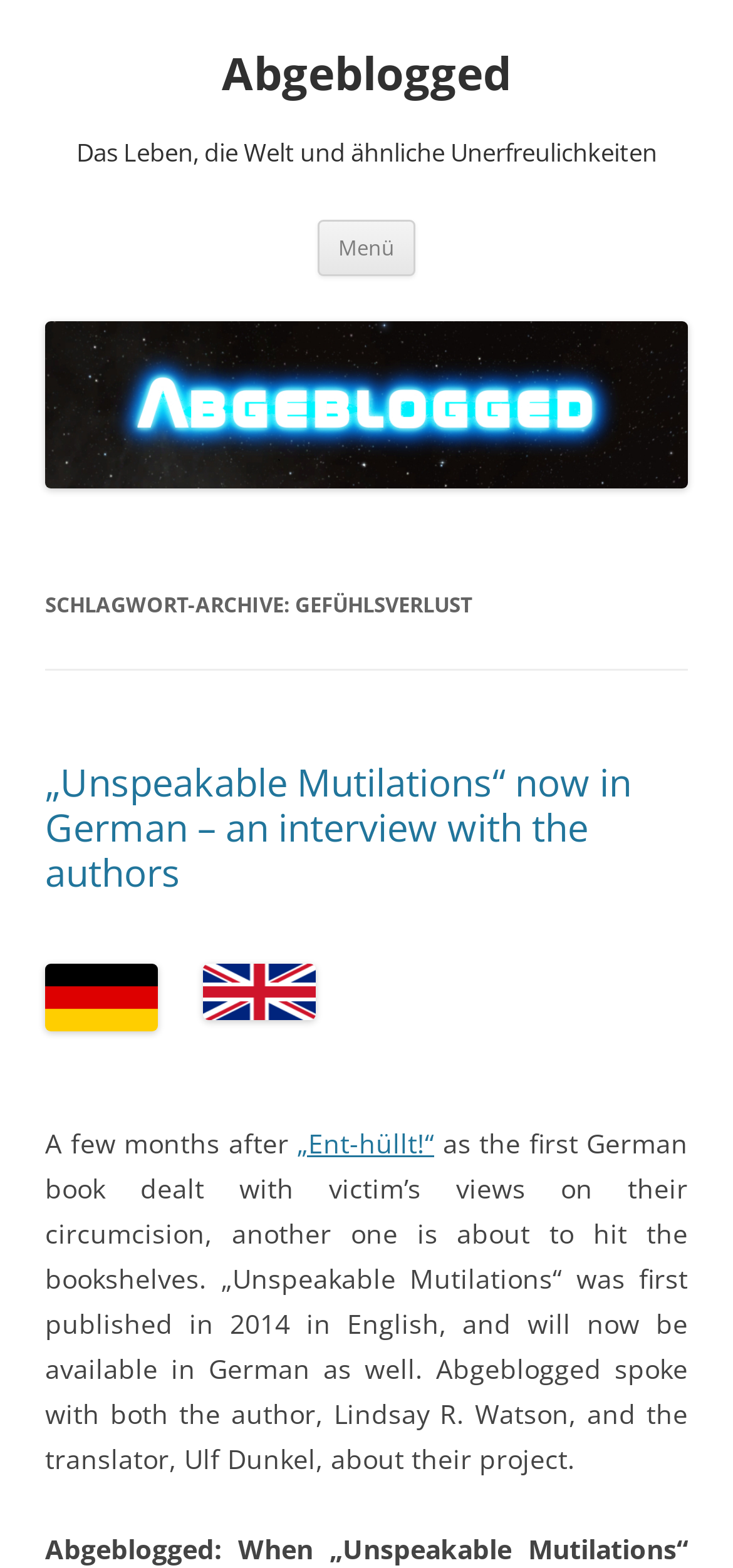What is the topic of the article?
Please provide a single word or phrase as your answer based on the screenshot.

Circumcision